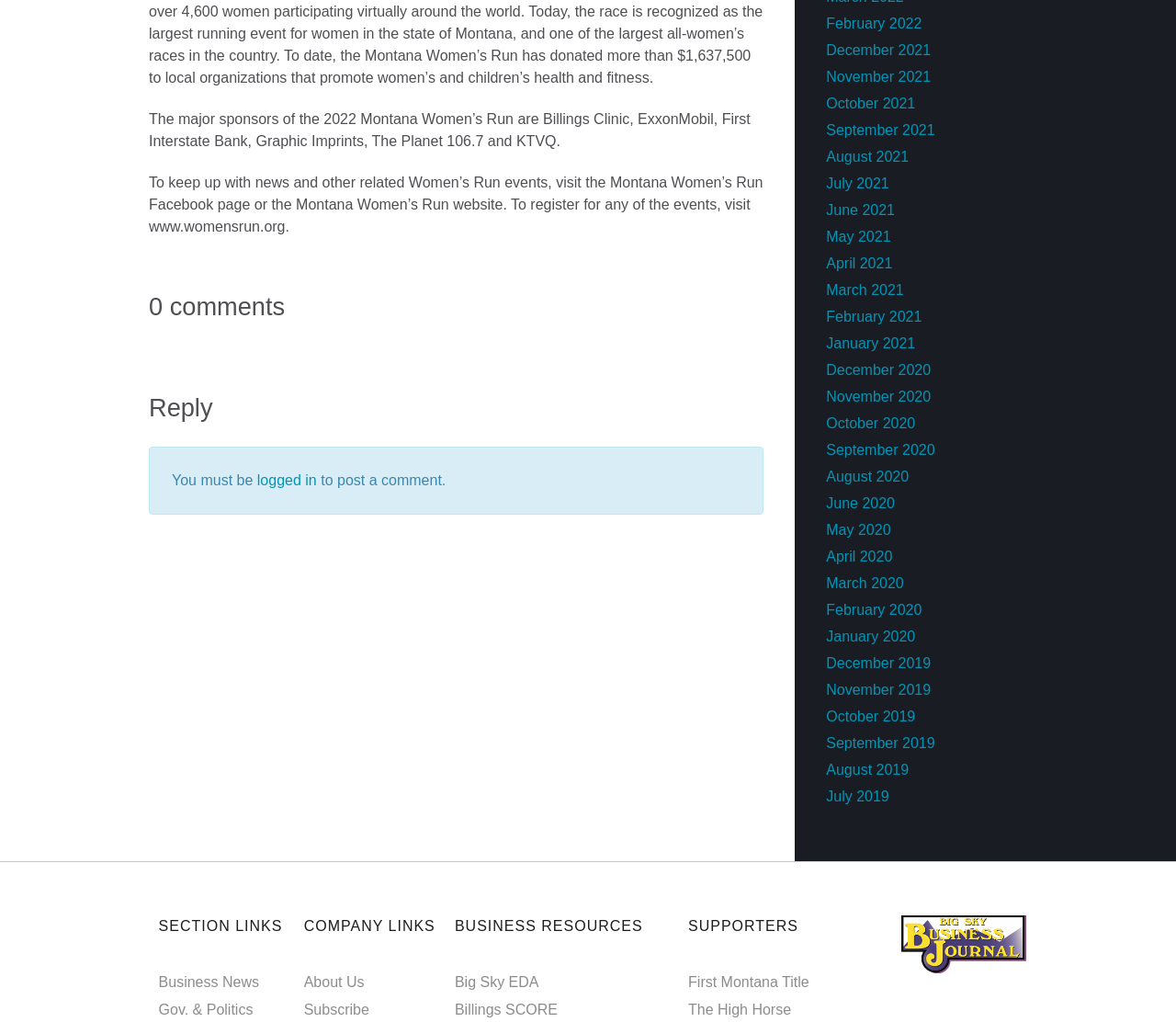Please identify the bounding box coordinates of the element I should click to complete this instruction: 'View February 2022 news'. The coordinates should be given as four float numbers between 0 and 1, like this: [left, top, right, bottom].

[0.703, 0.016, 0.784, 0.031]